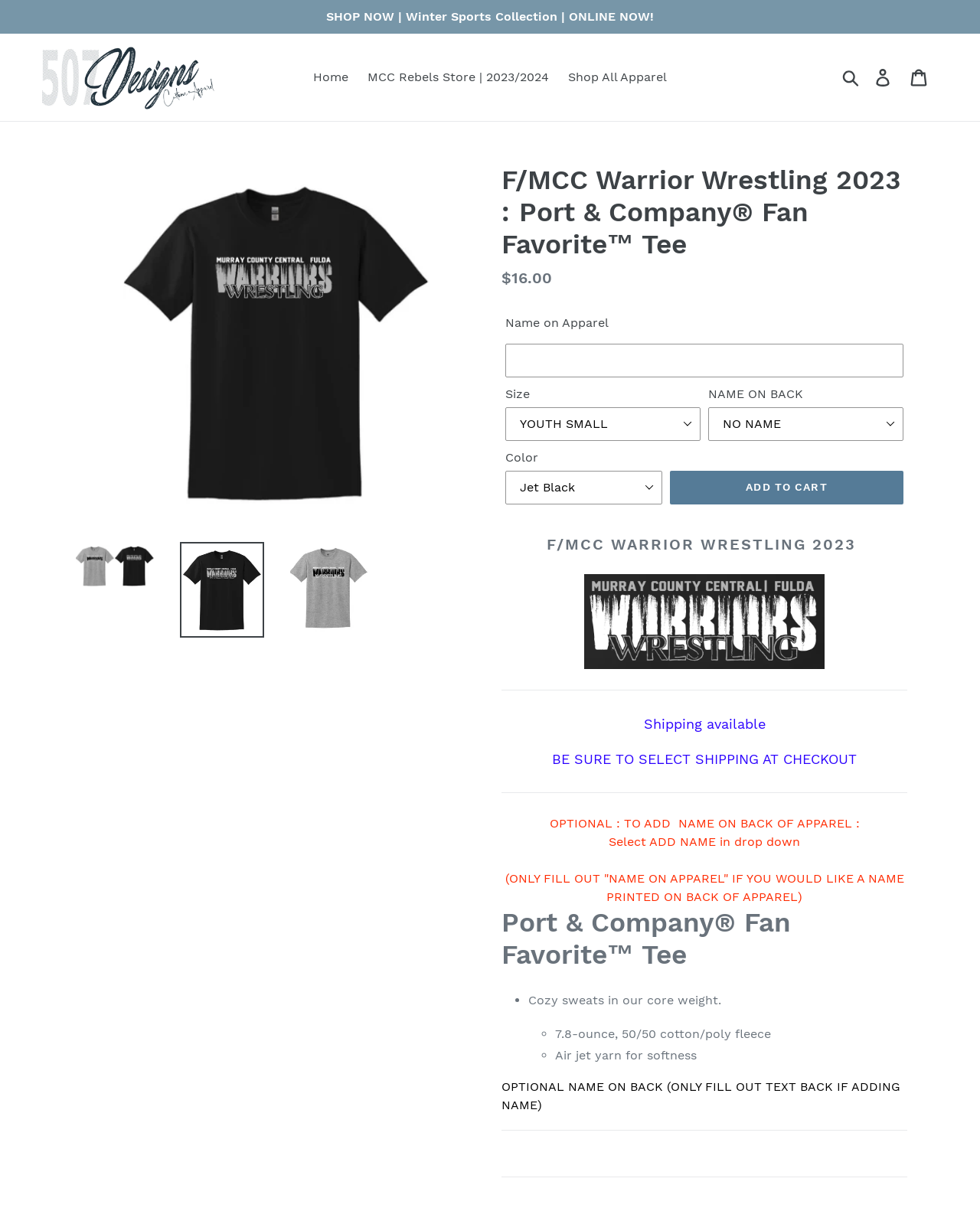Is shipping available for this product?
Based on the image, answer the question with as much detail as possible.

The availability of shipping for this product can be found in the blockquote element on the webpage, which states 'Shipping available'.